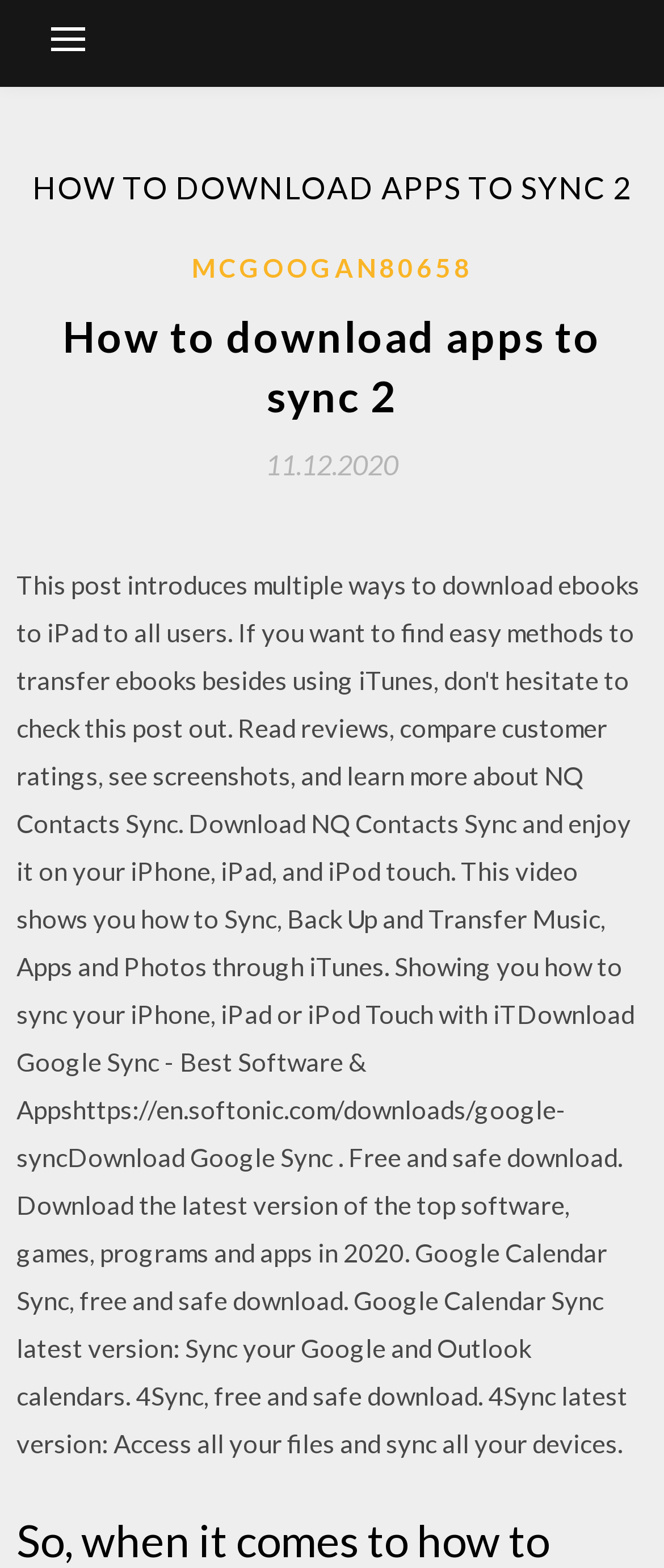Please locate and retrieve the main header text of the webpage.

HOW TO DOWNLOAD APPS TO SYNC 2